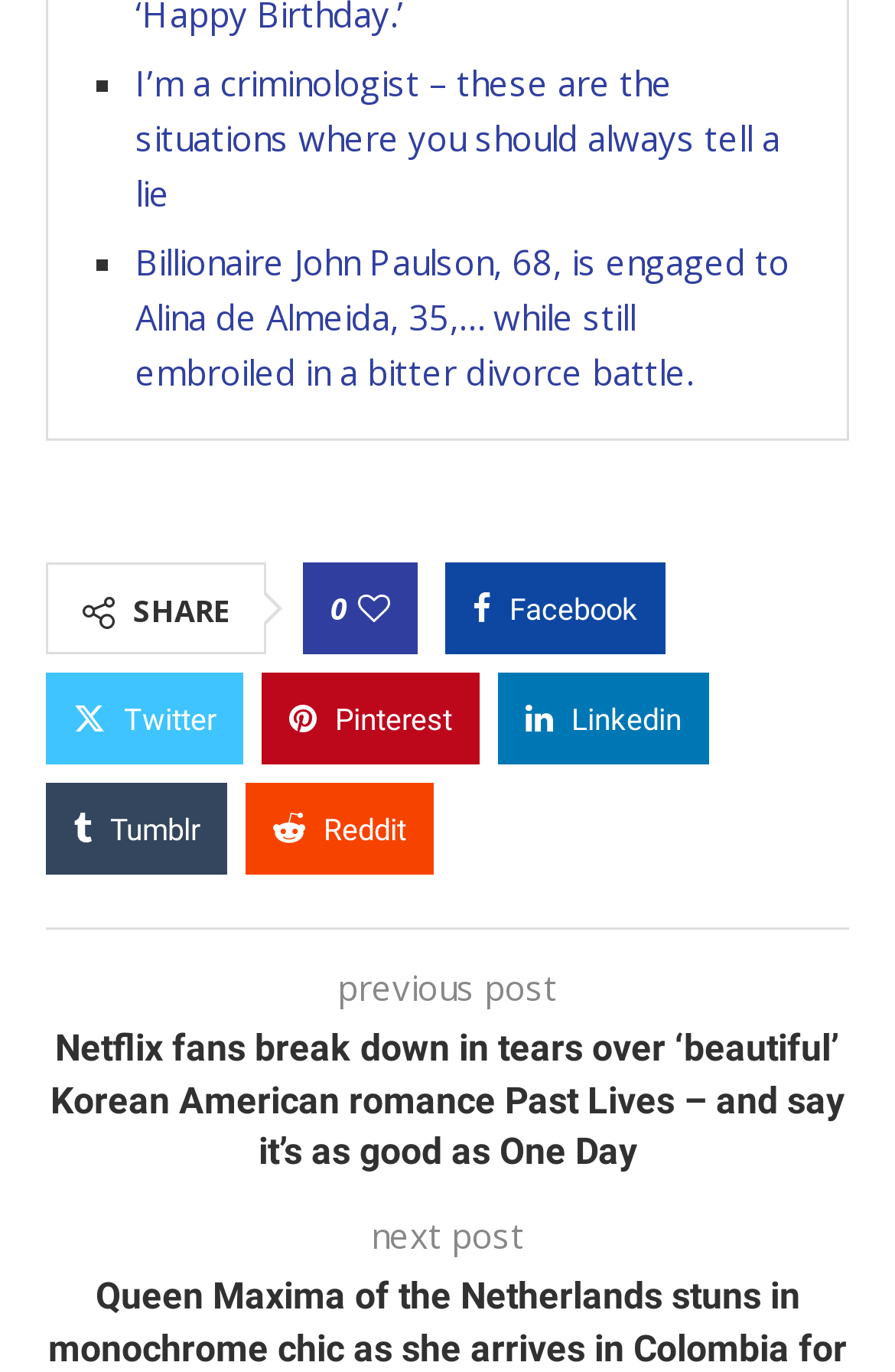Please provide a comprehensive answer to the question based on the screenshot: What is the title of the second article?

I looked at the list of articles on the webpage and found the second article, which has the title 'Billionaire John Paulson, 68, is engaged to Alina de Almeida, 35,… while still embroiled in a bitter divorce battle.'.